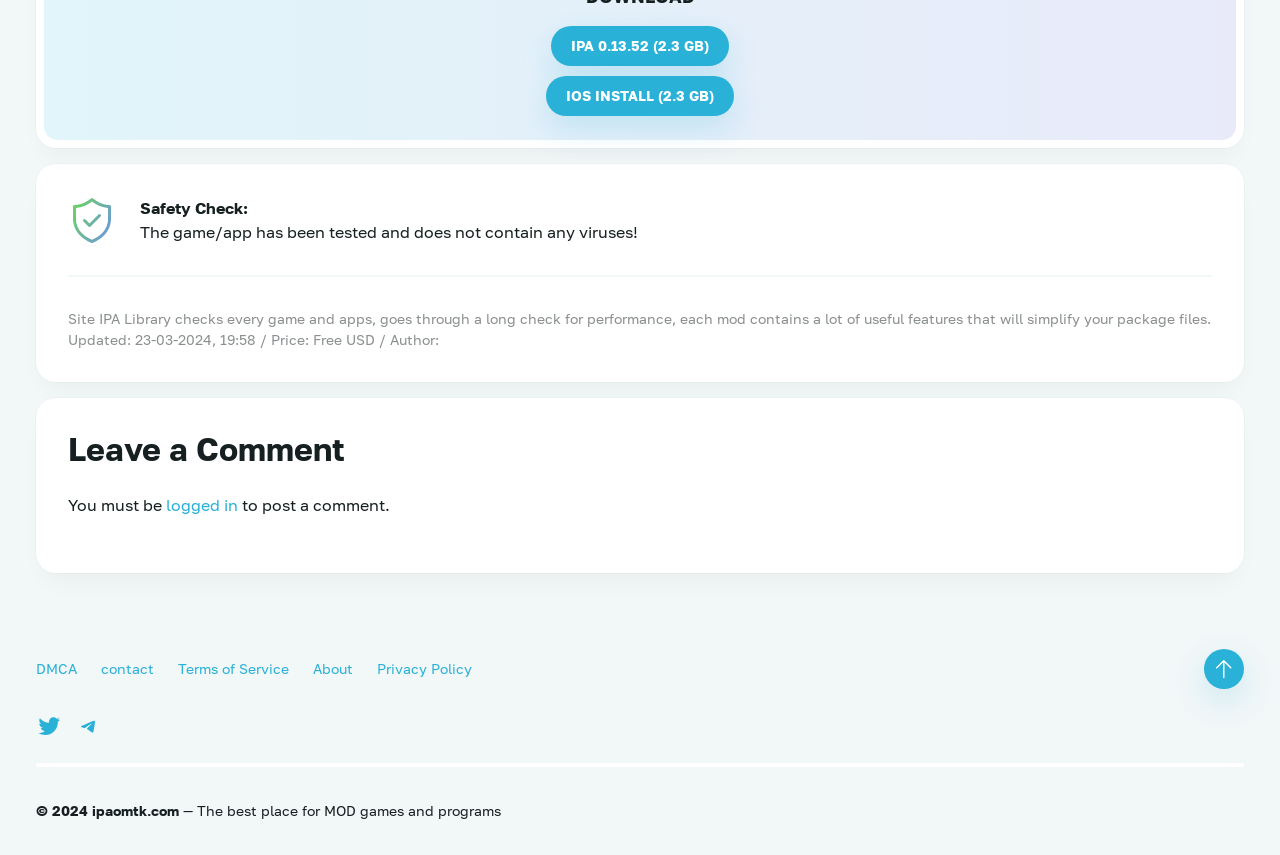Can you find the bounding box coordinates of the area I should click to execute the following instruction: "Follow Twitter"?

[0.028, 0.837, 0.059, 0.856]